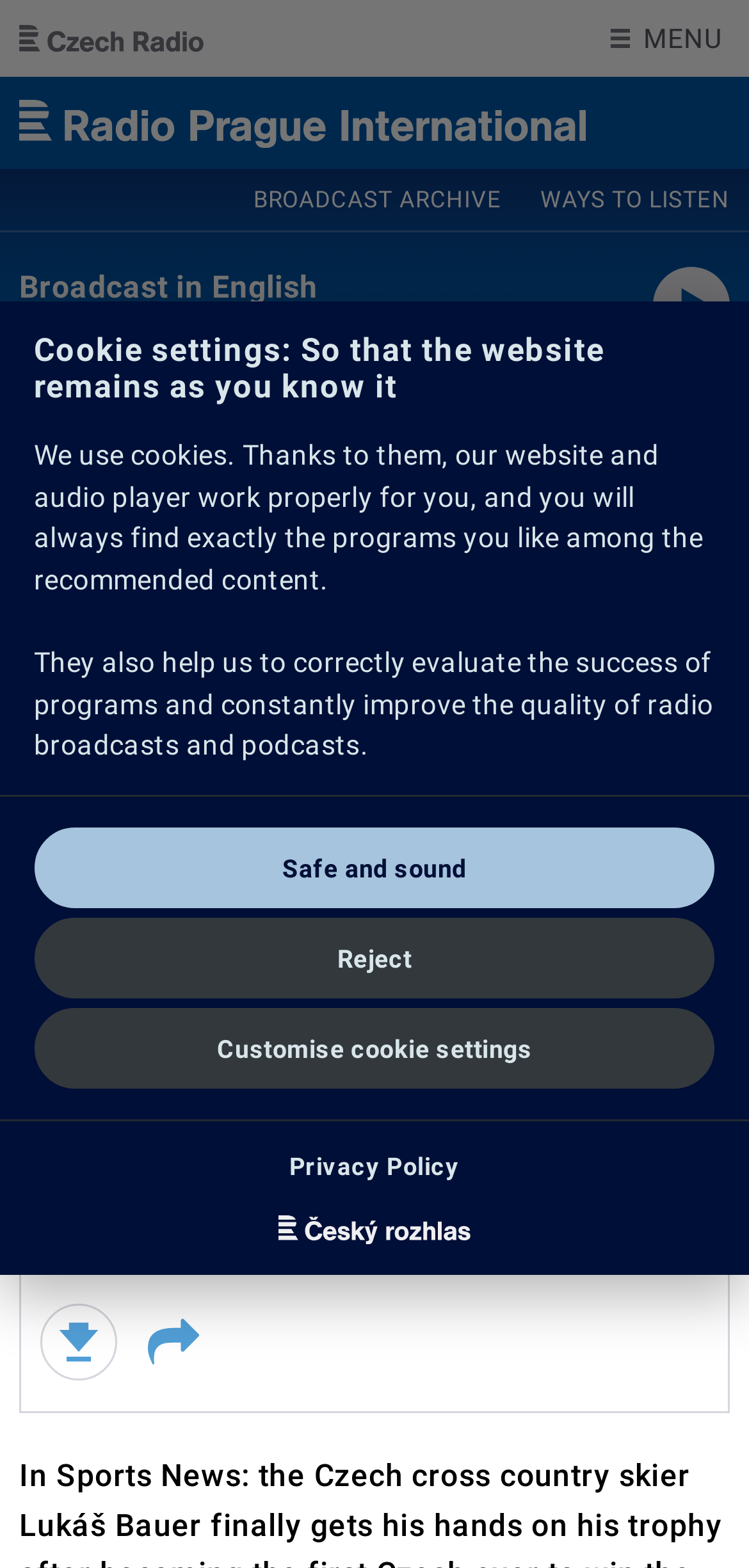Respond to the question below with a concise word or phrase:
What is the length of the audio?

2:49